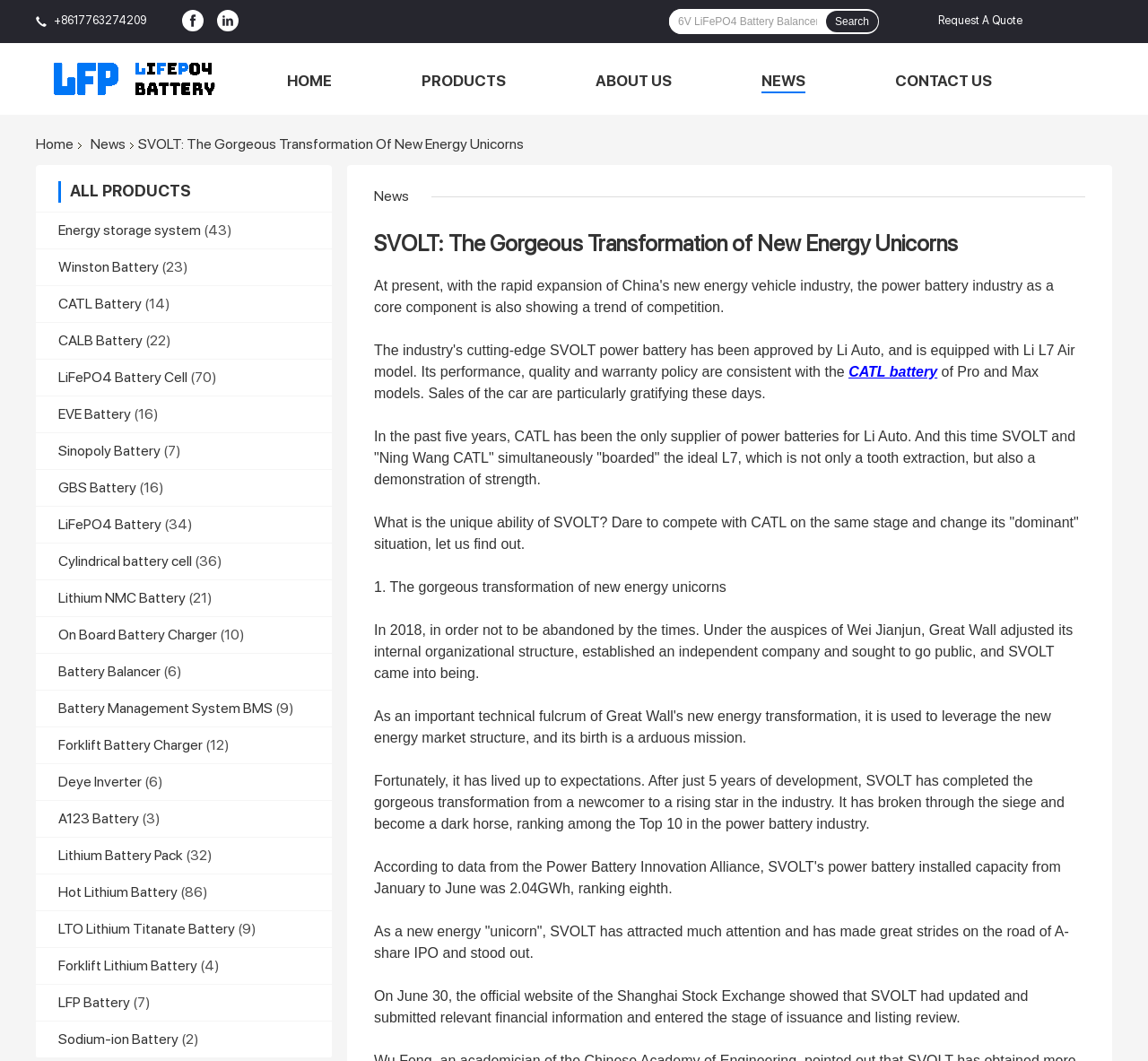How many types of batteries are listed?
Answer with a single word or short phrase according to what you see in the image.

15